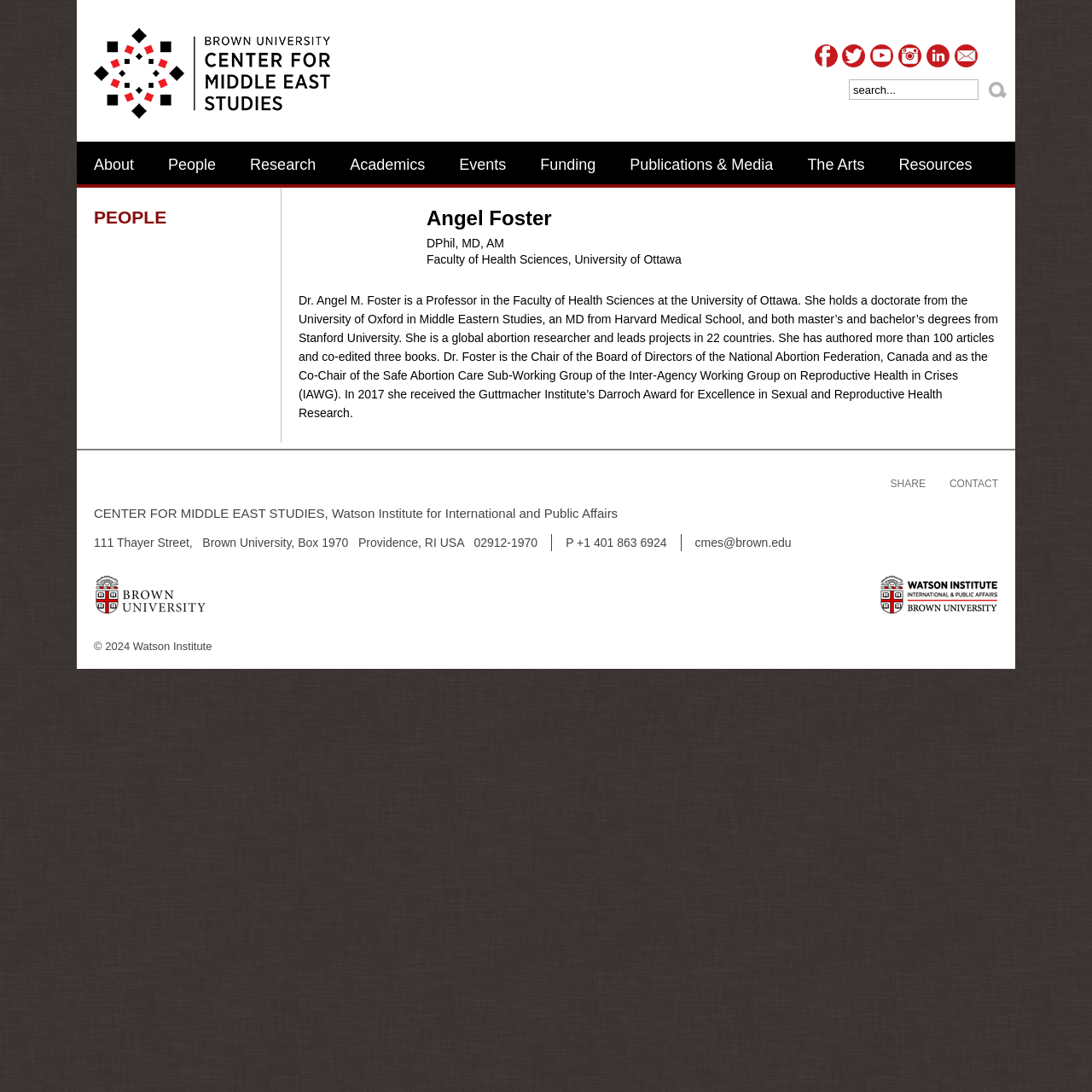Given the element description CENTER FOR MIDDLE EAST STUDIES, specify the bounding box coordinates of the corresponding UI element in the format (top-left x, top-left y, bottom-right x, bottom-right y). All values must be between 0 and 1.

[0.086, 0.463, 0.297, 0.477]